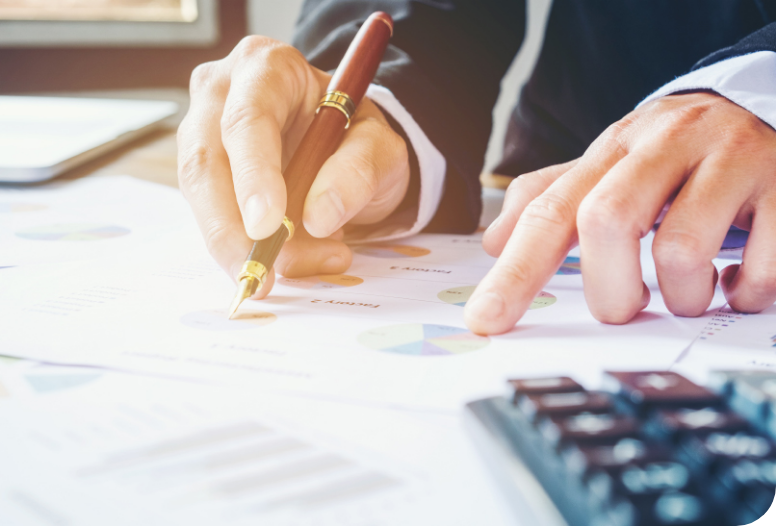Using details from the image, please answer the following question comprehensively:
What is the context of the scene?

The scene captures the essence of financial diligence, relevant to individuals seeking legal support for investment issues, such as fraud or negligent advice, as indicated by the context of legal representation provided by Stoltmann Law.